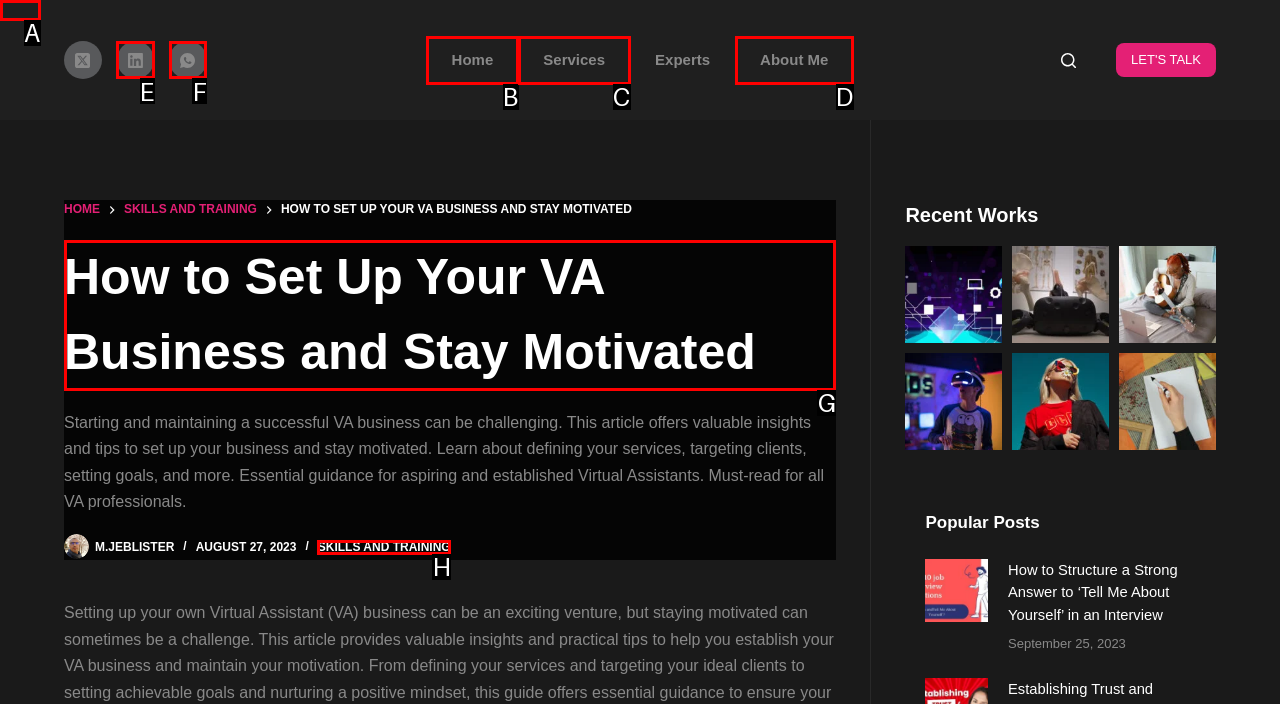Tell me which one HTML element I should click to complete the following task: Read the 'How to Set Up Your VA Business and Stay Motivated' article Answer with the option's letter from the given choices directly.

G